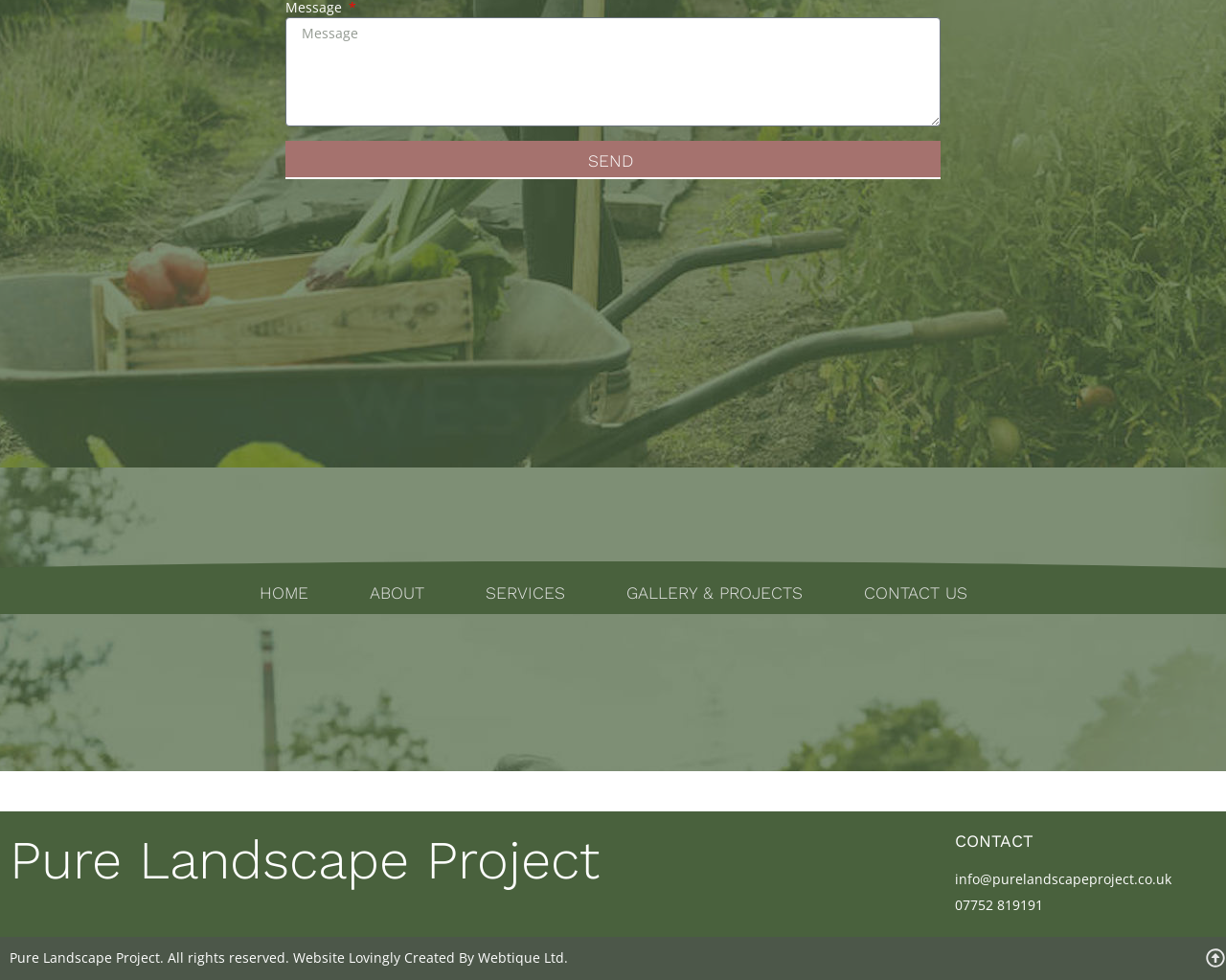Given the element description: "Webtique Ltd.", predict the bounding box coordinates of this UI element. The coordinates must be four float numbers between 0 and 1, given as [left, top, right, bottom].

[0.39, 0.968, 0.463, 0.987]